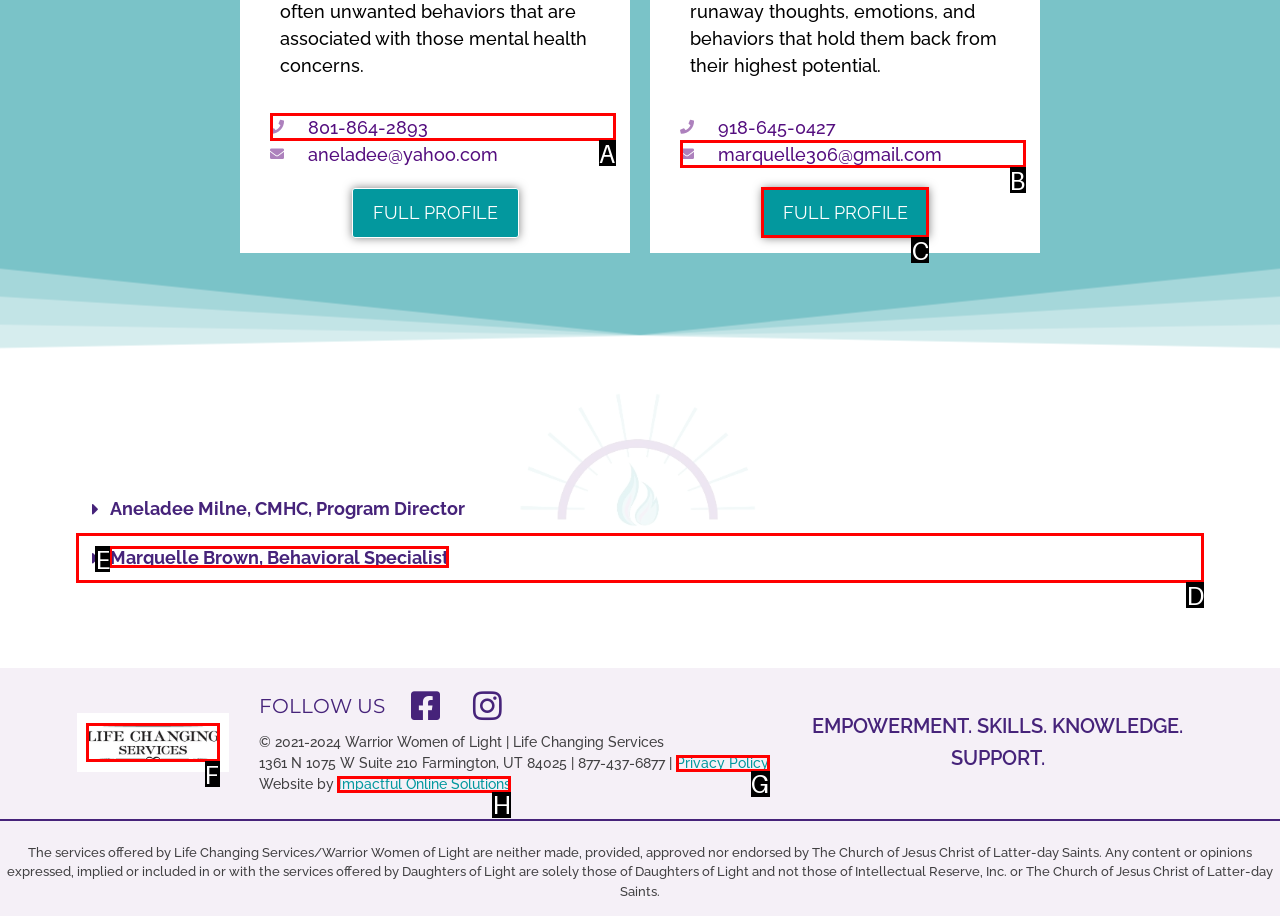Tell me the correct option to click for this task: Visit the website of Impactful Online Solutions
Write down the option's letter from the given choices.

H